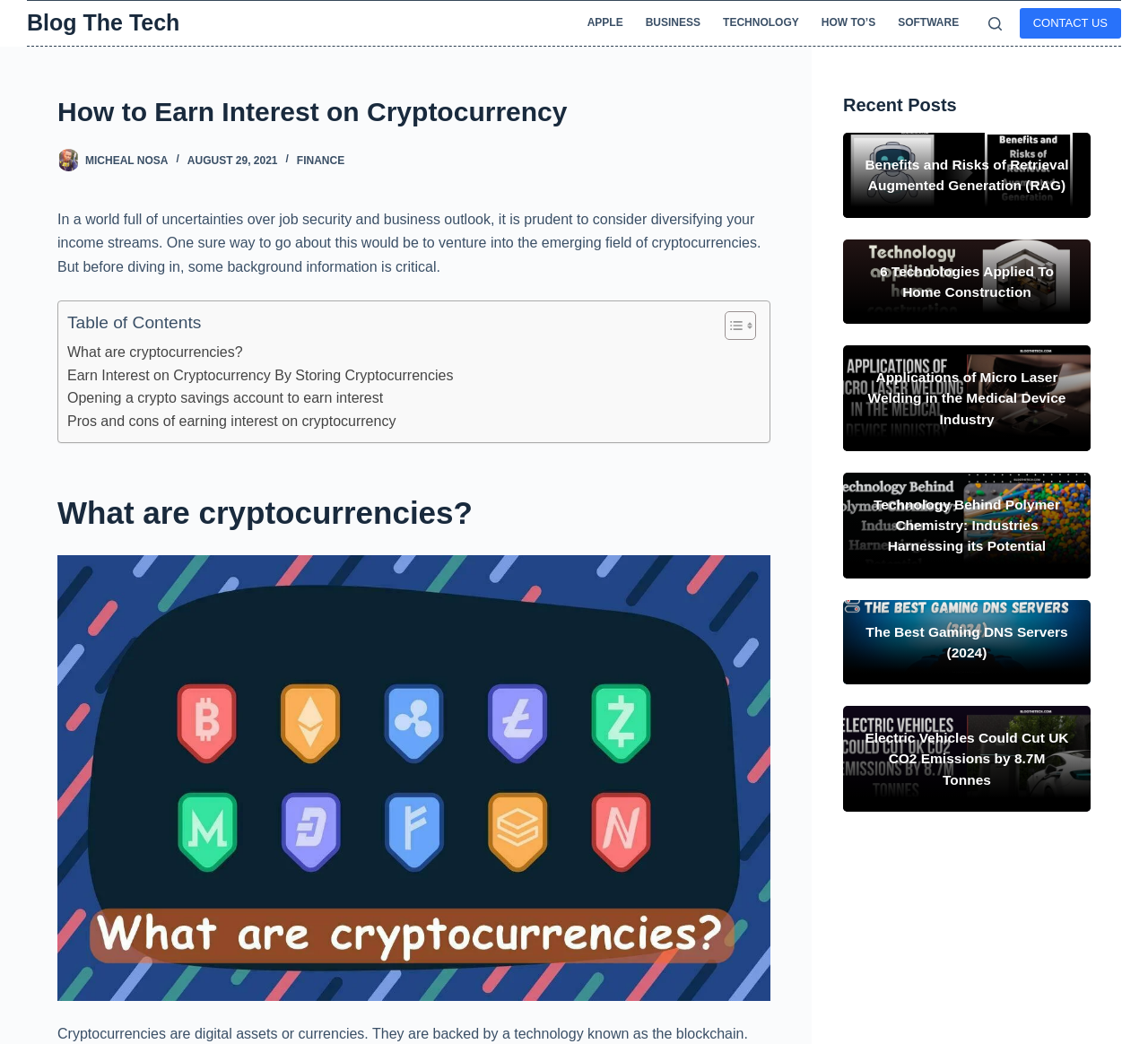Please provide a comprehensive answer to the question based on the screenshot: What is the date of the article?

The date of the article can be determined by looking at the time element which contains the text 'AUGUST 29, 2021'.